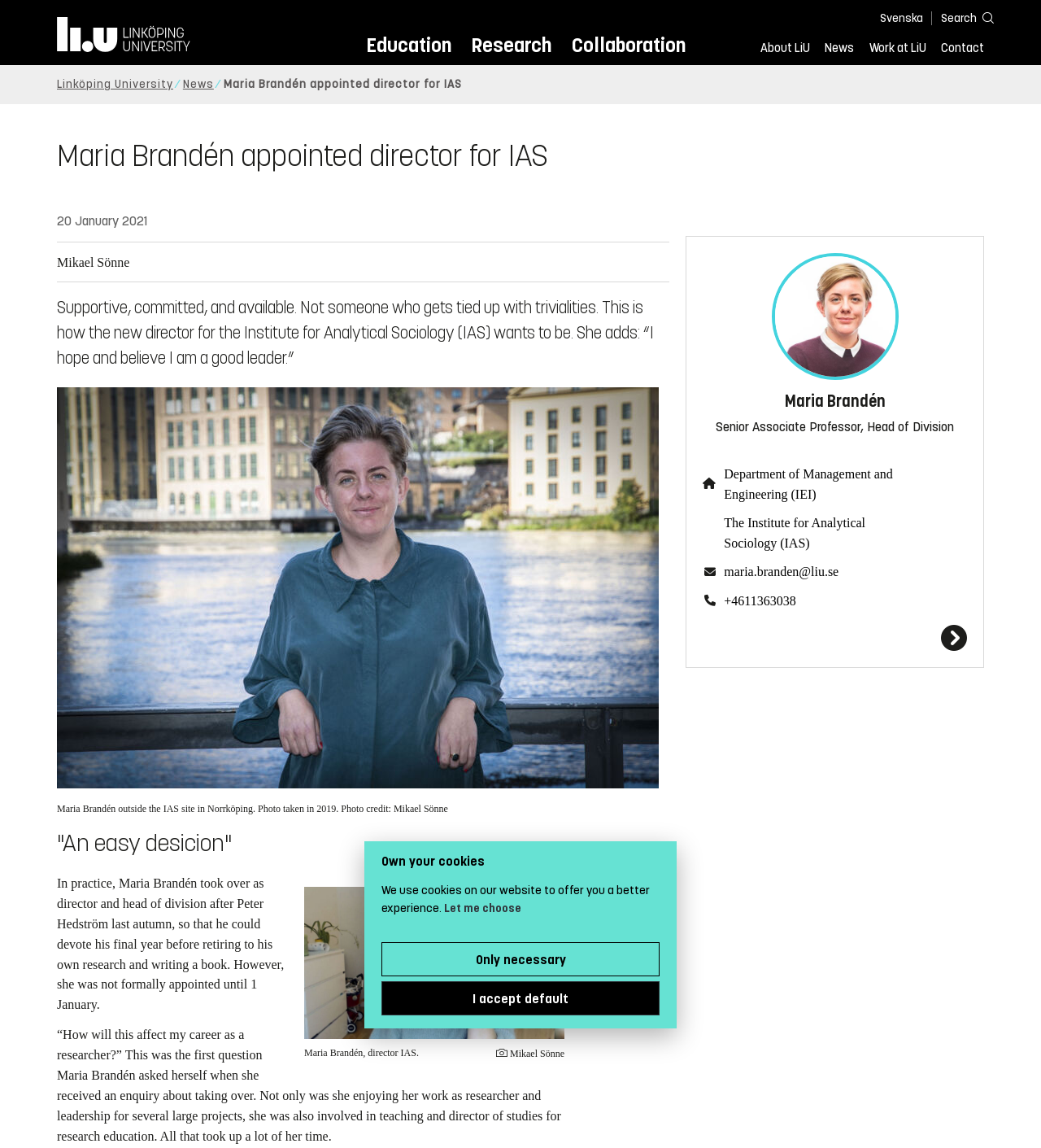Provide the bounding box coordinates, formatted as (top-left x, top-left y, bottom-right x, bottom-right y), with all values being floating point numbers between 0 and 1. Identify the bounding box of the UI element that matches the description: Gaming Computer Headband

None